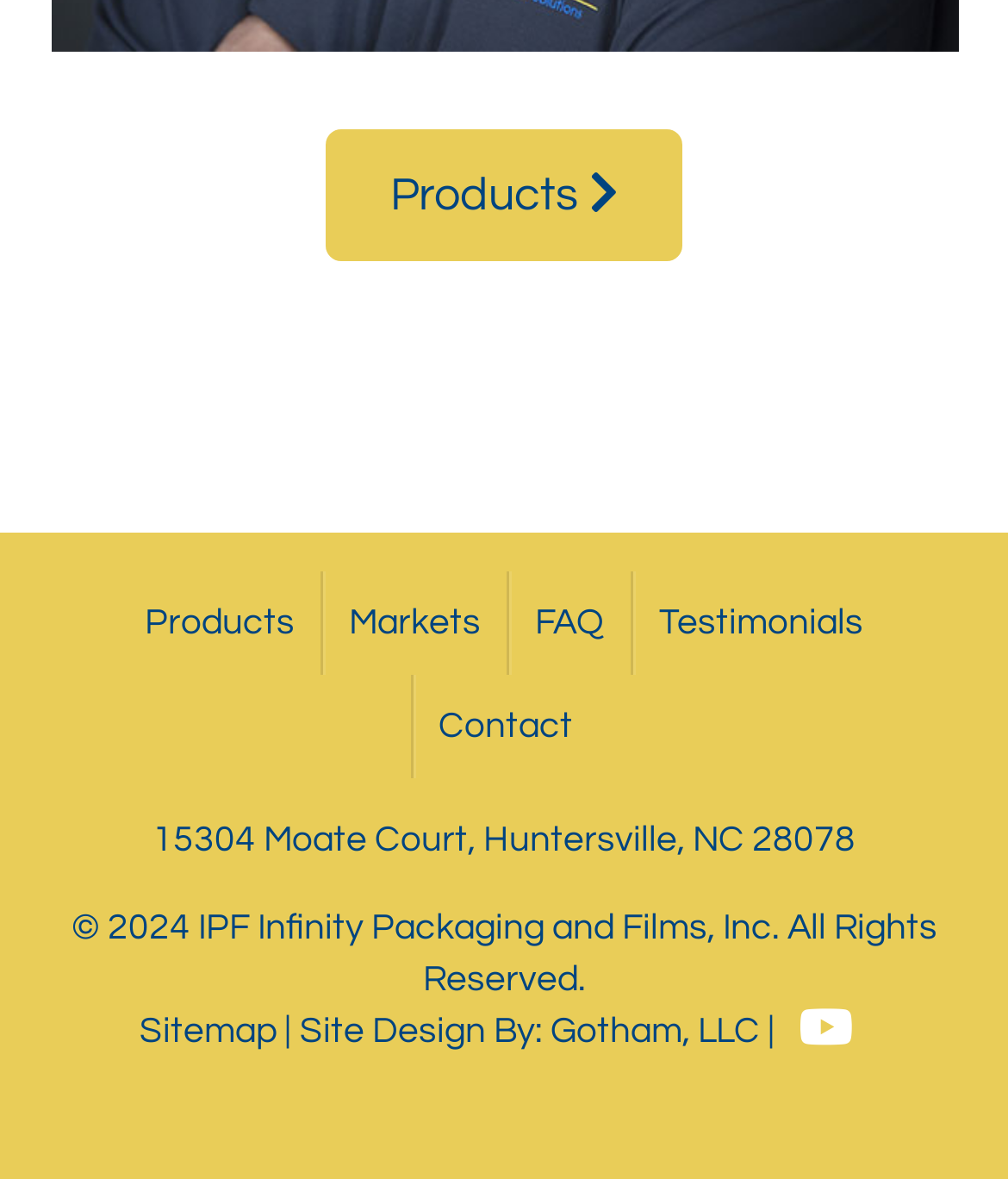Give the bounding box coordinates for the element described by: "Gotham, LLC".

[0.546, 0.86, 0.754, 0.891]